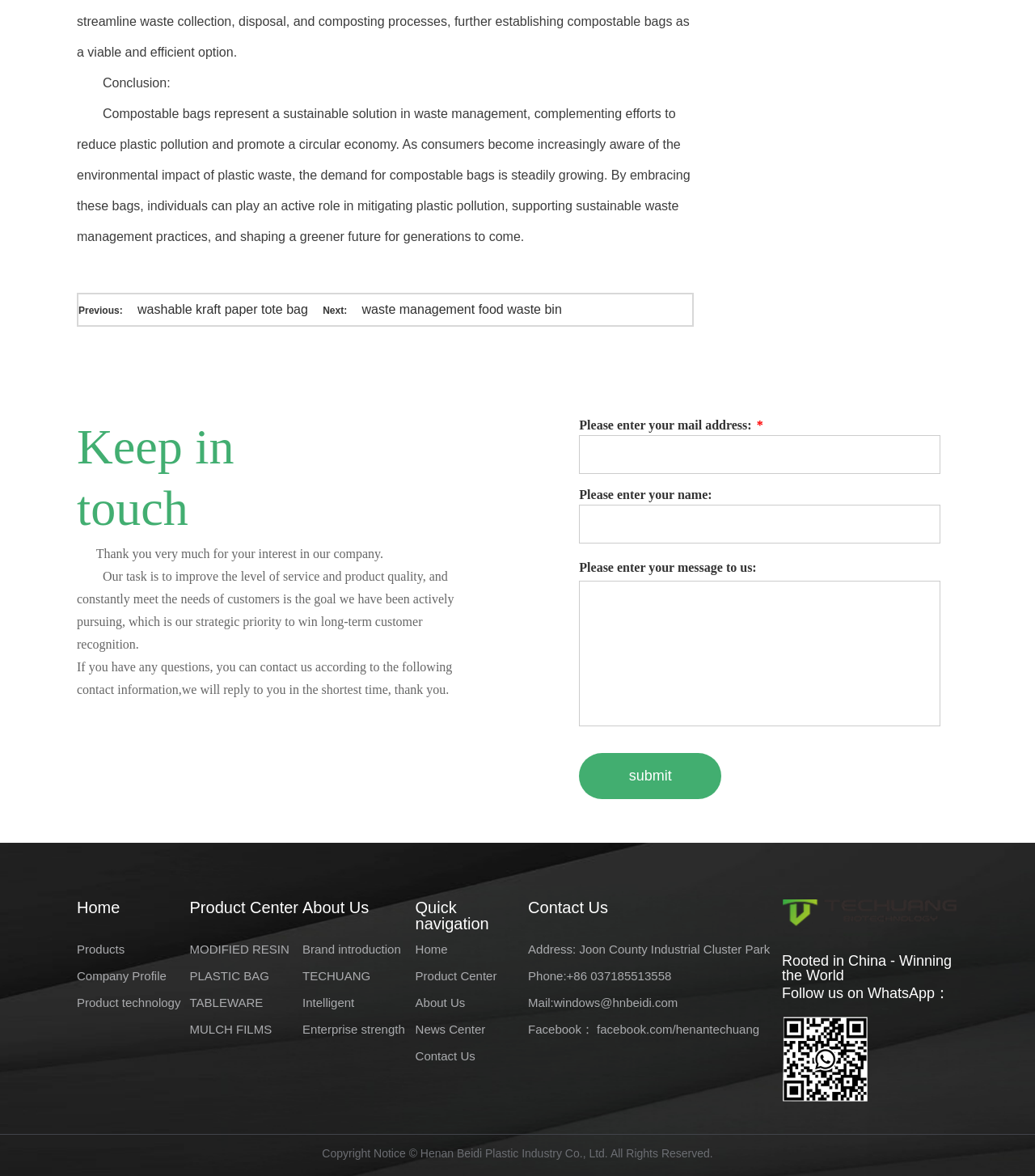Using the given description, provide the bounding box coordinates formatted as (top-left x, top-left y, bottom-right x, bottom-right y), with all values being floating point numbers between 0 and 1. Description: washable kraft paper tote bag

[0.121, 0.257, 0.309, 0.269]